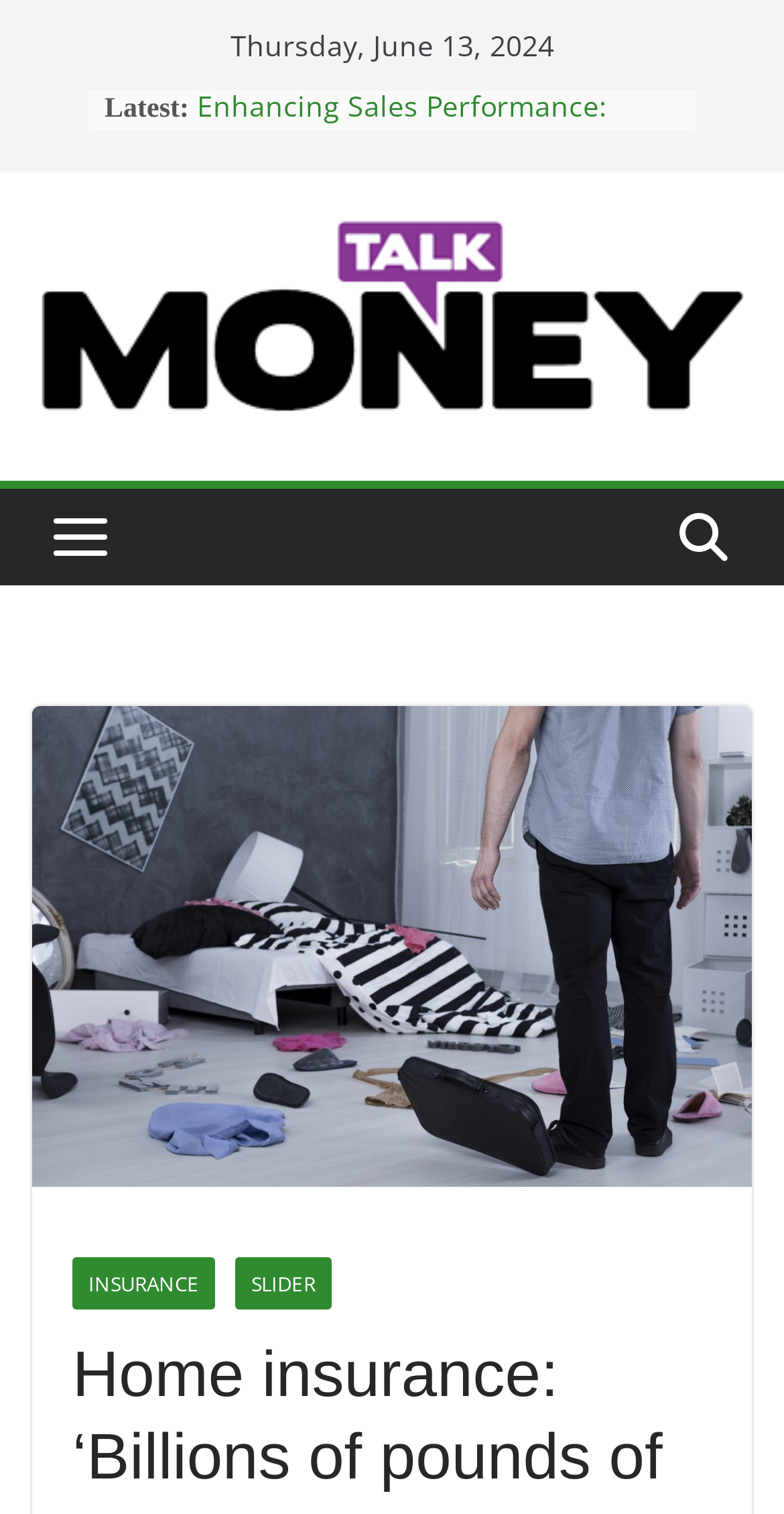Using the provided element description: "The Eco Generation Gap", determine the bounding box coordinates of the corresponding UI element in the screenshot.

[0.251, 0.113, 0.667, 0.138]